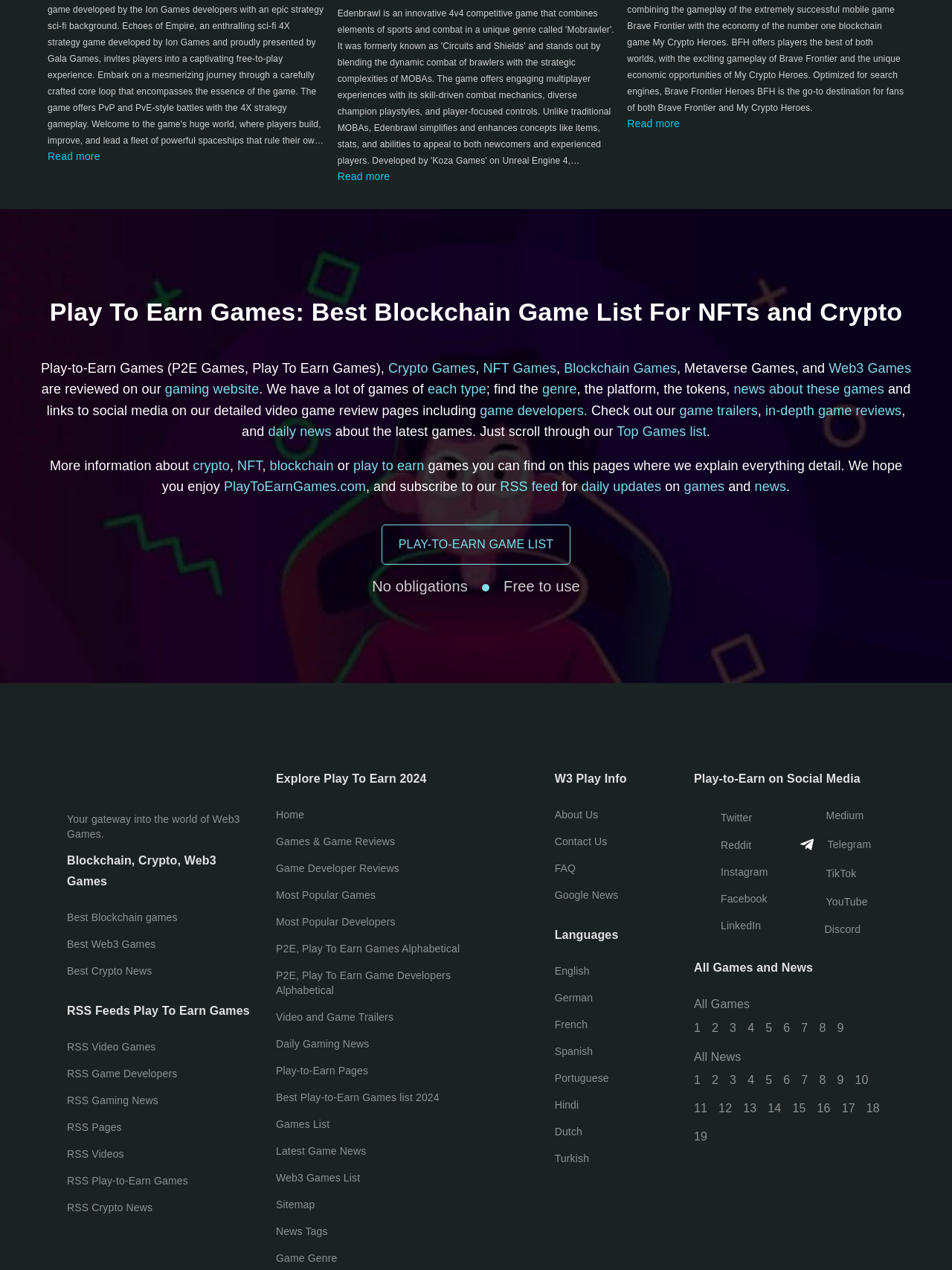What is the purpose of the RSS feed?
Please give a detailed and elaborate explanation in response to the question.

Based on the text 'and subscribe to our RSS feed for daily updates on games and news', it can be inferred that the purpose of the RSS feed is to provide daily updates on games and news.